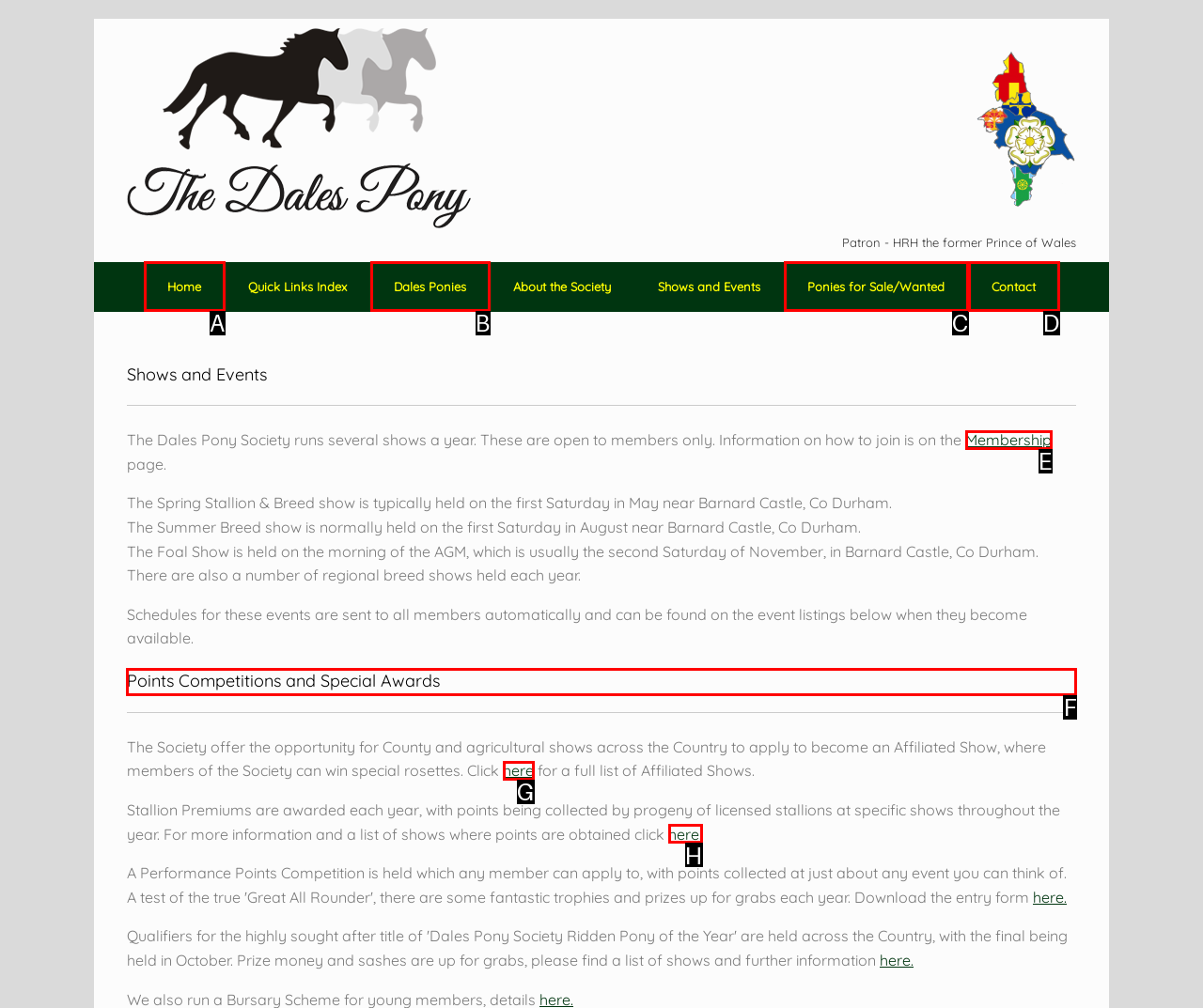Choose the HTML element that should be clicked to accomplish the task: Check the 'Points Competitions and Special Awards' section. Answer with the letter of the chosen option.

F